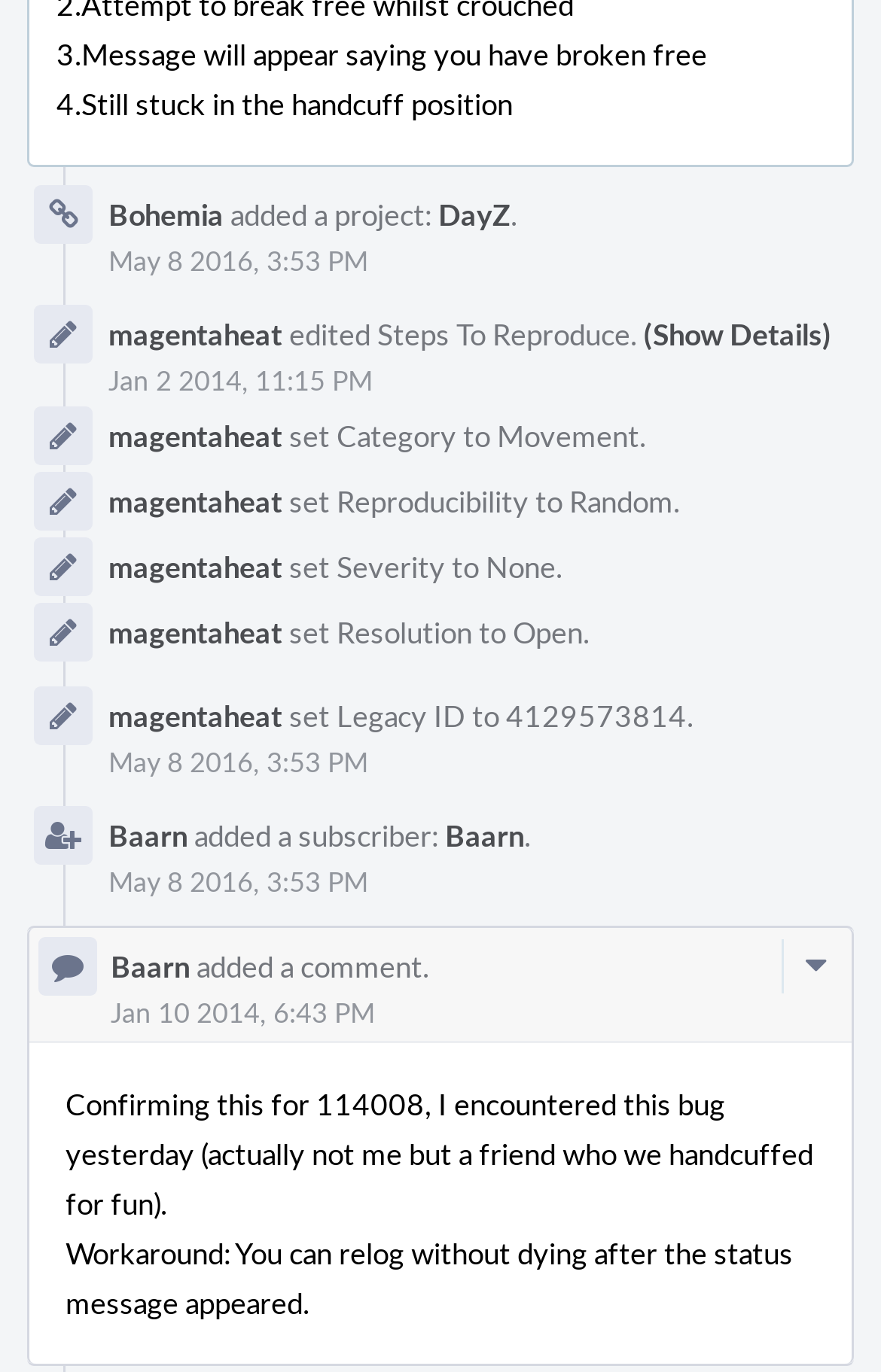Identify the bounding box coordinates of the element that should be clicked to fulfill this task: "Read 'Finding the Best International Internet dating sites'". The coordinates should be provided as four float numbers between 0 and 1, i.e., [left, top, right, bottom].

None